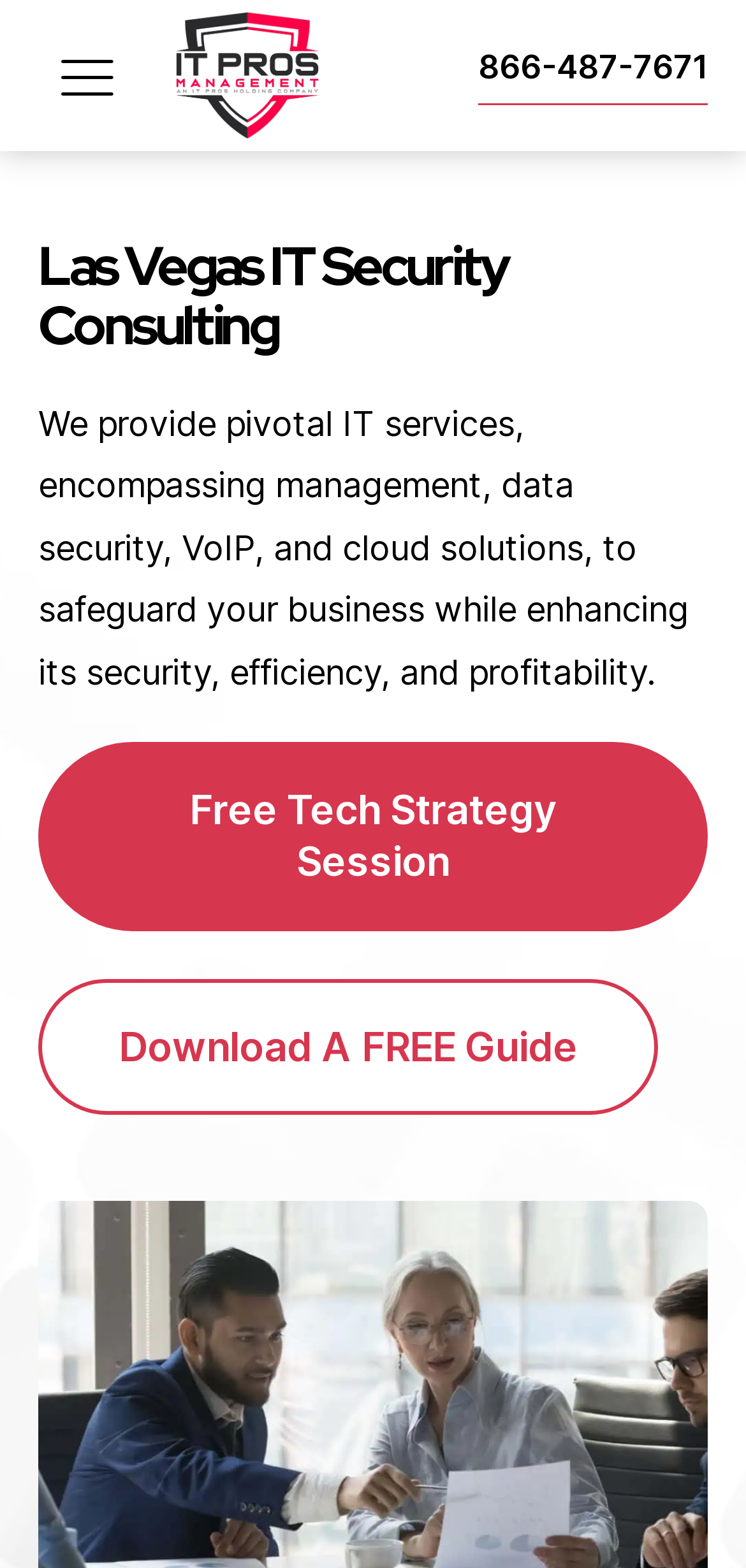Specify the bounding box coordinates (top-left x, top-left y, bottom-right x, bottom-right y) of the UI element in the screenshot that matches this description: Free Tech Strategy Session

[0.051, 0.473, 0.949, 0.593]